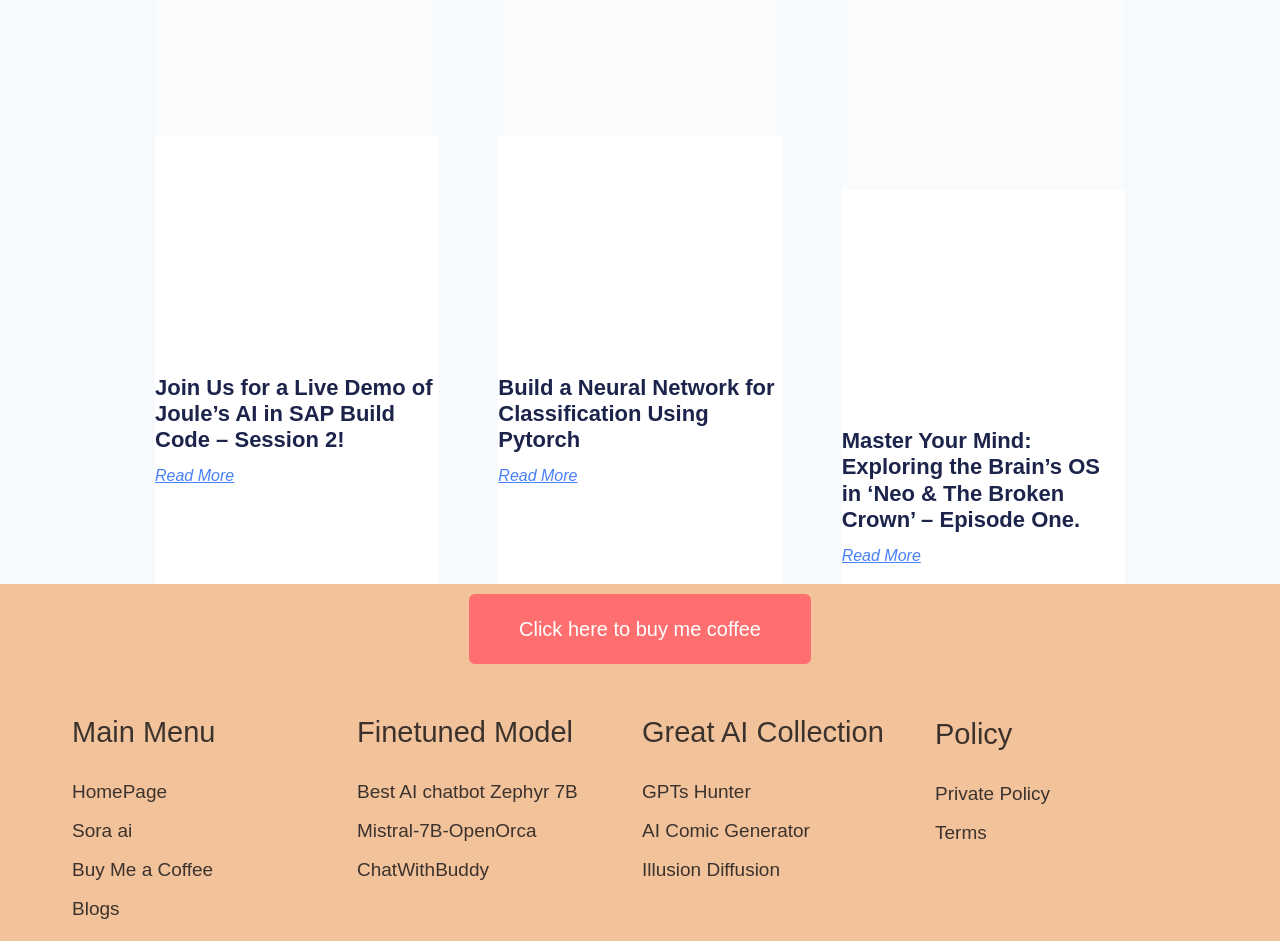What is the title of the first session? Examine the screenshot and reply using just one word or a brief phrase.

Join Us for a Live Demo of Joule’s AI in SAP Build Code – Session 2!